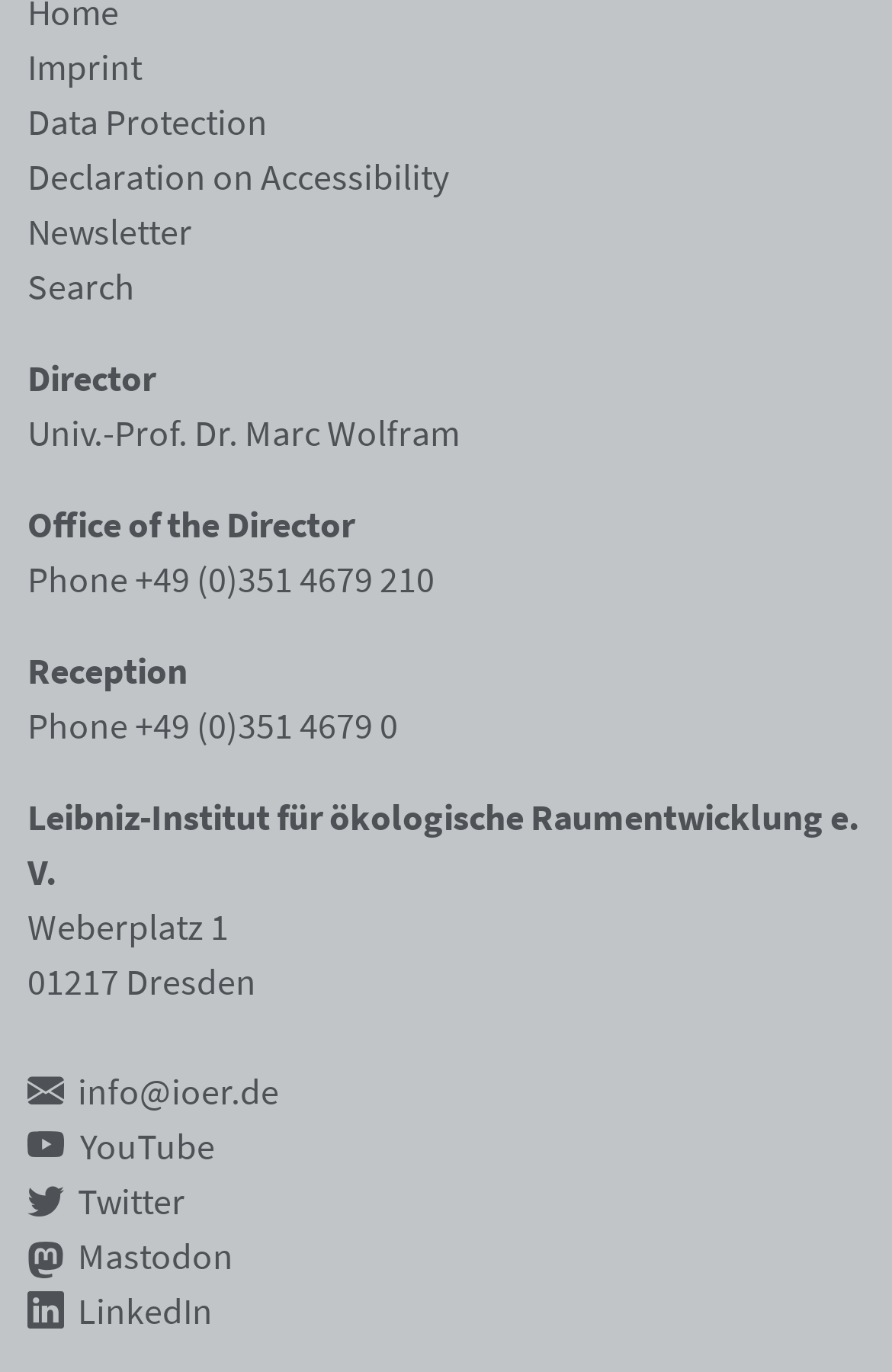Using the element description: "Data Protection", determine the bounding box coordinates. The coordinates should be in the format [left, top, right, bottom], with values between 0 and 1.

[0.031, 0.071, 0.3, 0.104]